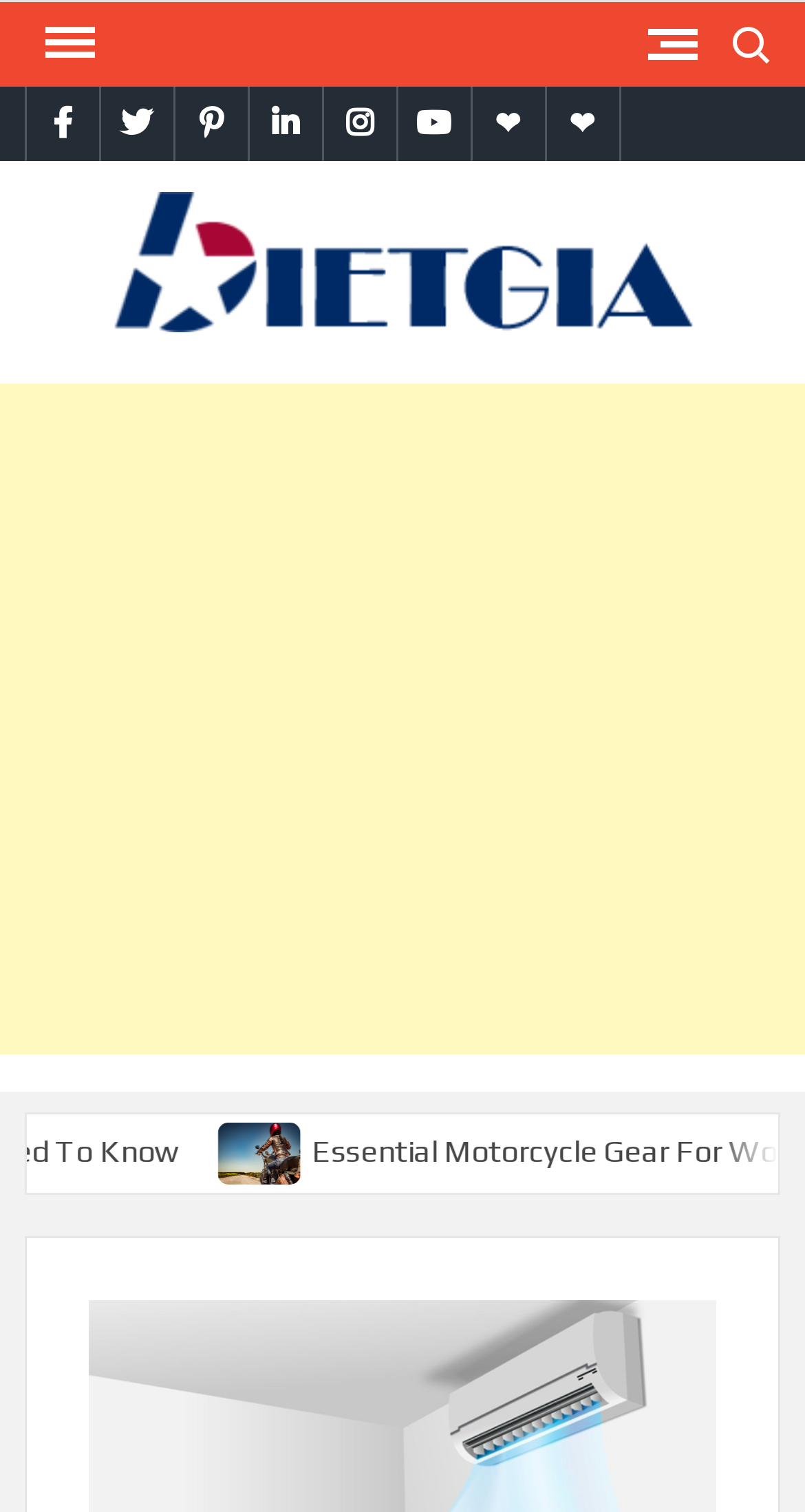Determine the bounding box coordinates for the HTML element described here: "facebook".

[0.033, 0.056, 0.122, 0.106]